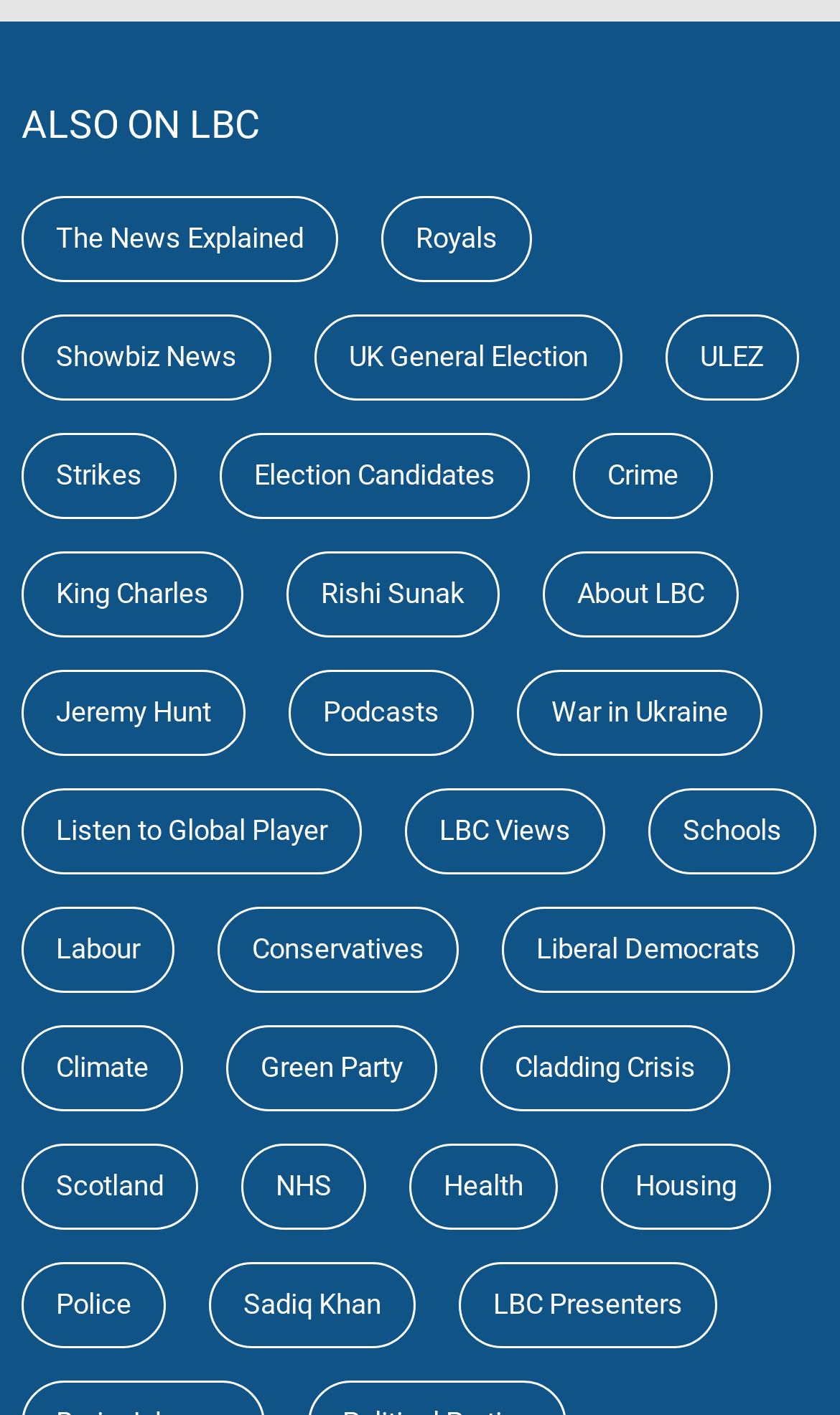Provide the bounding box coordinates of the UI element that matches the description: "Listen to Global Player".

[0.026, 0.557, 0.431, 0.618]